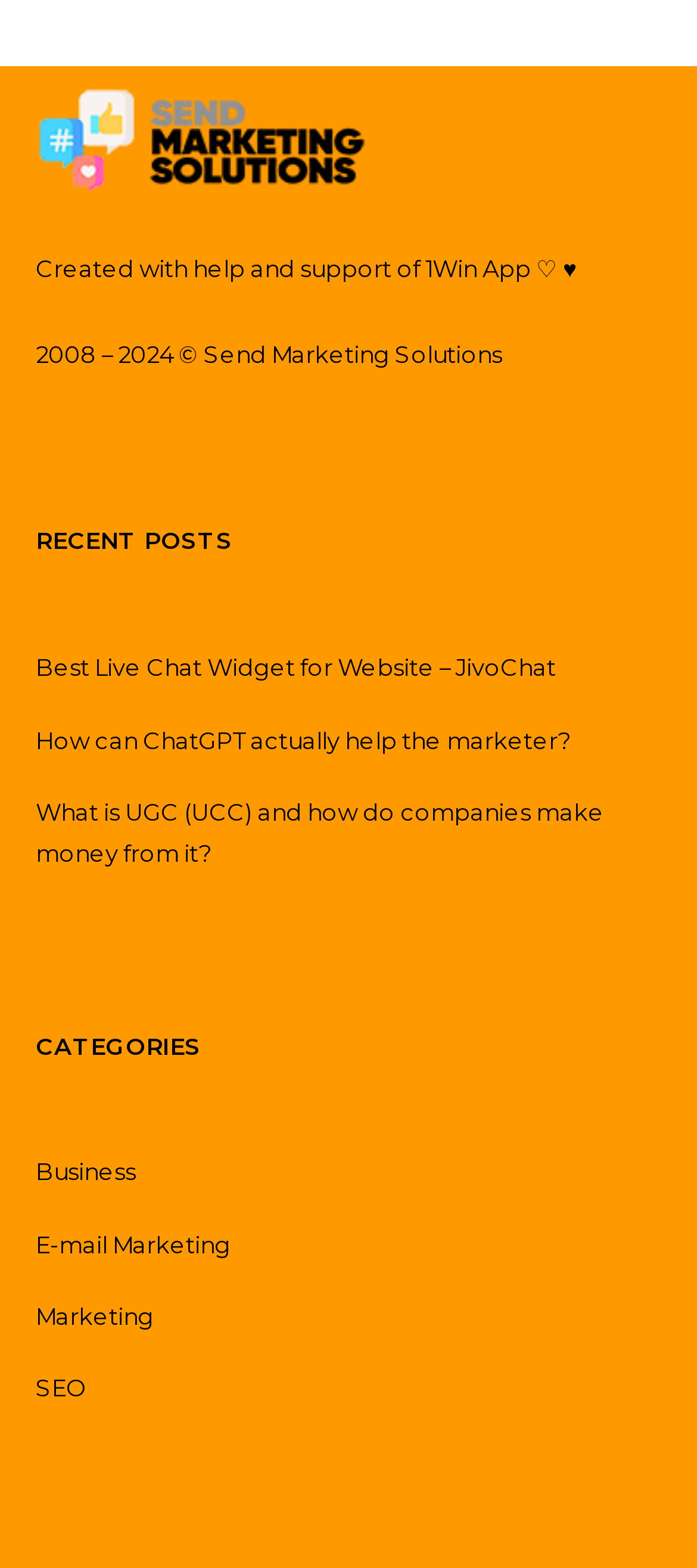Based on the image, provide a detailed and complete answer to the question: 
What symbol is next to the 'App' link?

I examined the elements next to the 'App' link and found the StaticText element with the symbol '♡ ♥'.